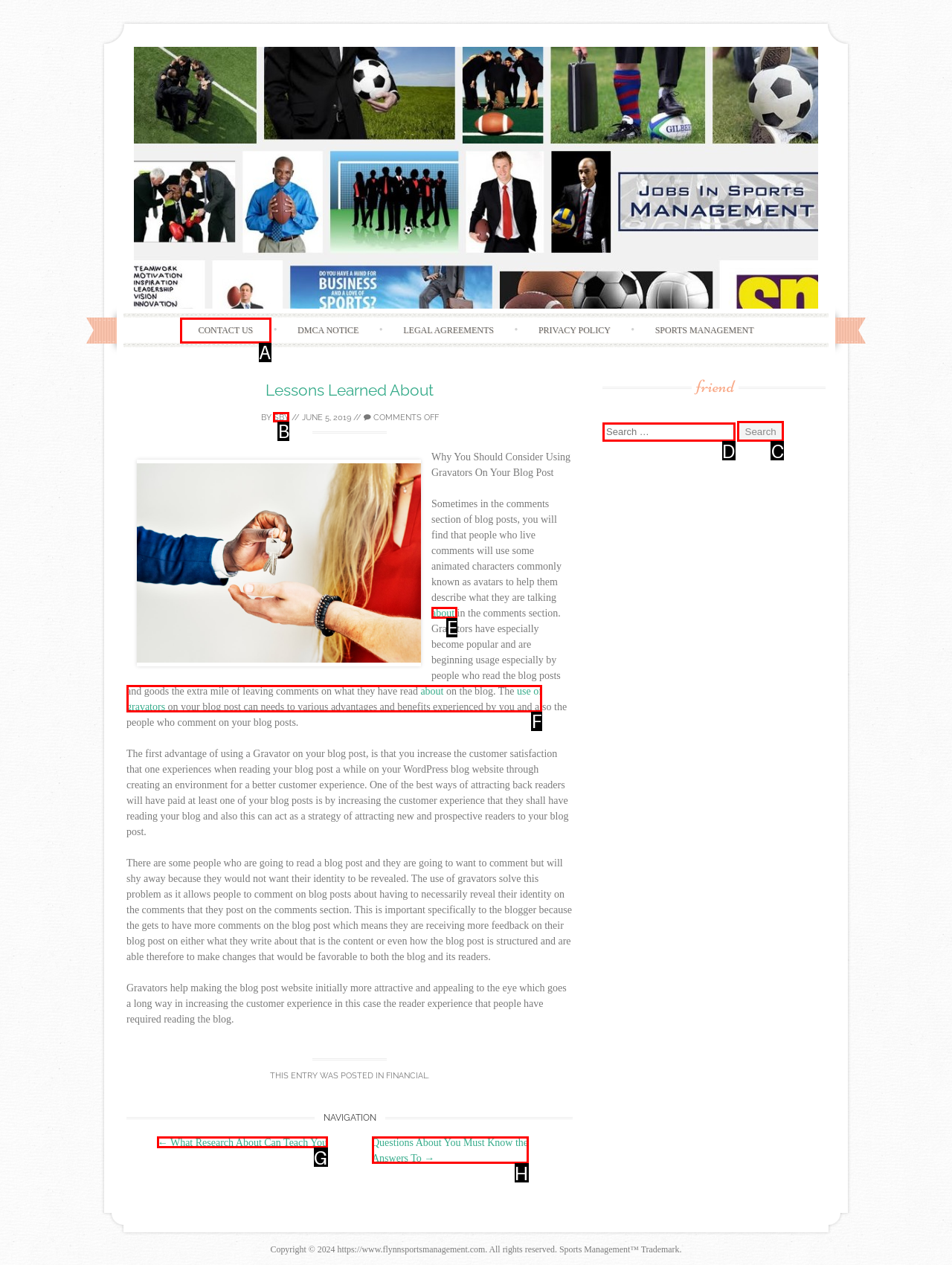Determine the right option to click to perform this task: Search for something
Answer with the correct letter from the given choices directly.

D